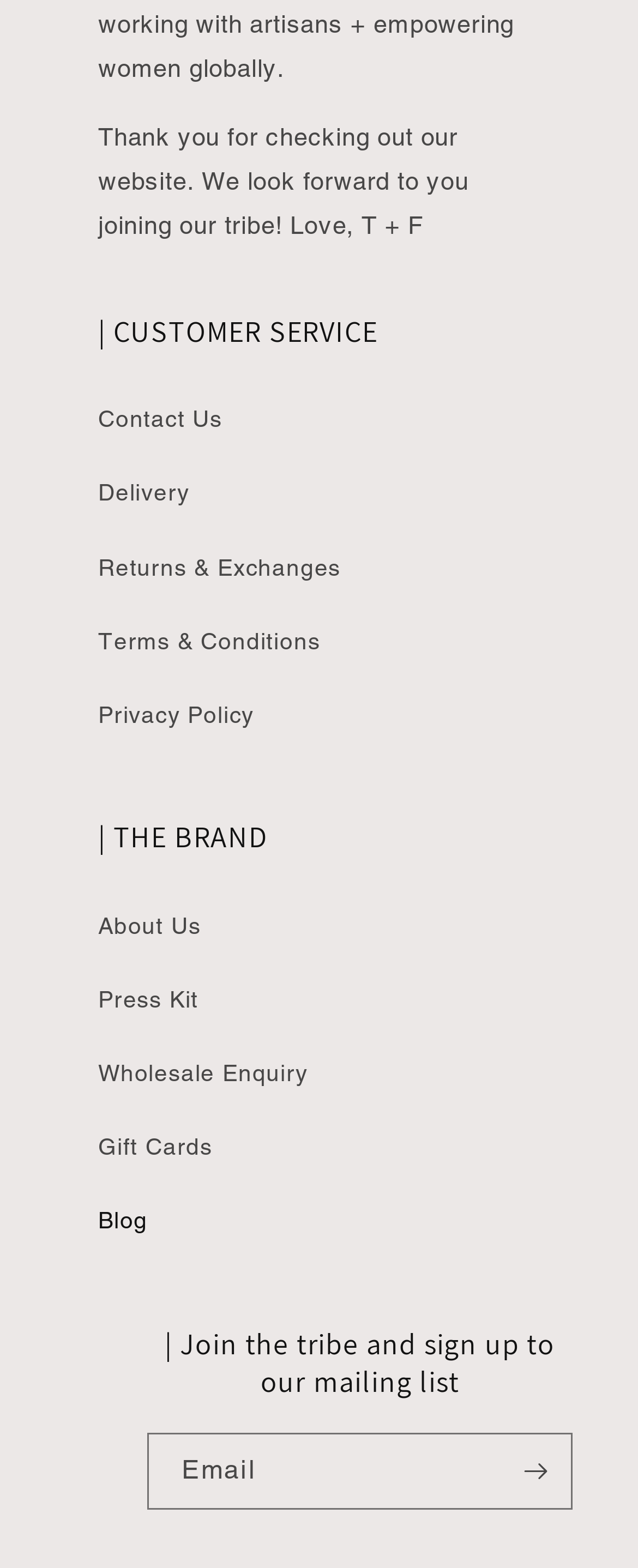What is required to subscribe to the mailing list?
Please provide a single word or phrase as your answer based on the screenshot.

Email